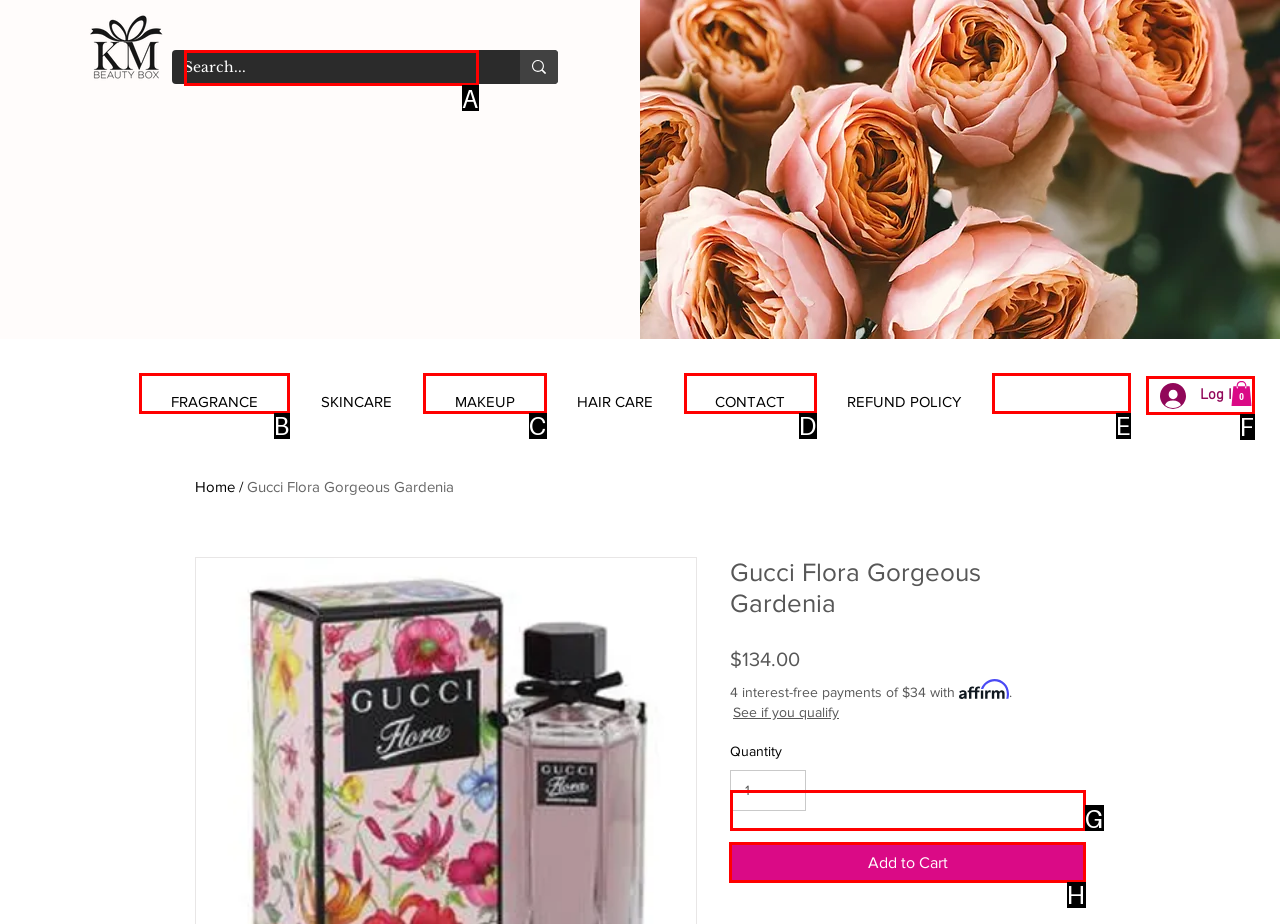For the instruction: Add product to cart, which HTML element should be clicked?
Respond with the letter of the appropriate option from the choices given.

H